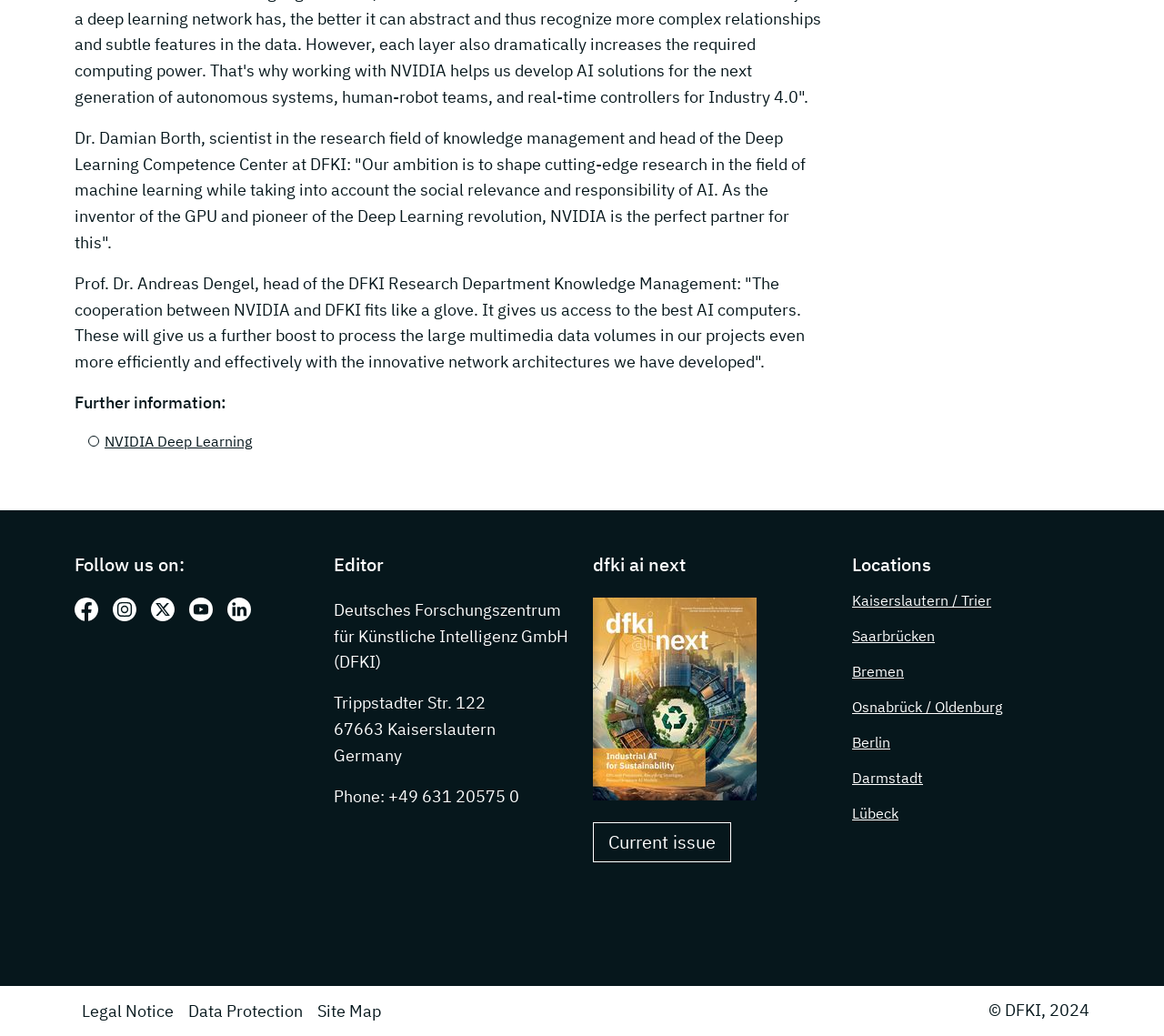Please identify the bounding box coordinates of the clickable region that I should interact with to perform the following instruction: "View current issue of dfki ai next". The coordinates should be expressed as four float numbers between 0 and 1, i.e., [left, top, right, bottom].

[0.509, 0.793, 0.628, 0.832]